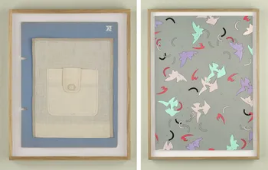In which city is the Cabinet Gallery located? Observe the screenshot and provide a one-word or short phrase answer.

London